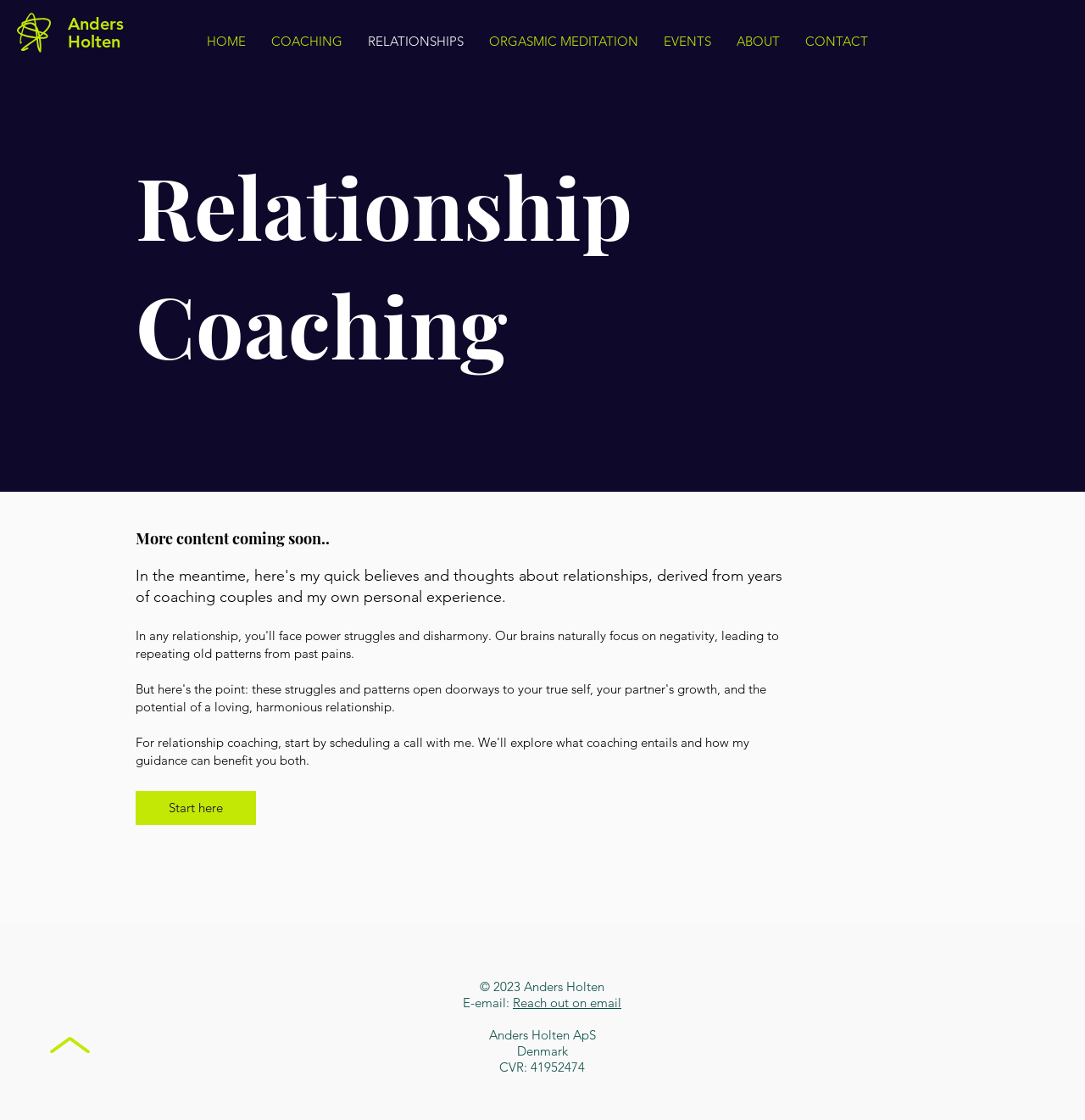Based on the element description: "Start here", identify the UI element and provide its bounding box coordinates. Use four float numbers between 0 and 1, [left, top, right, bottom].

[0.125, 0.706, 0.236, 0.736]